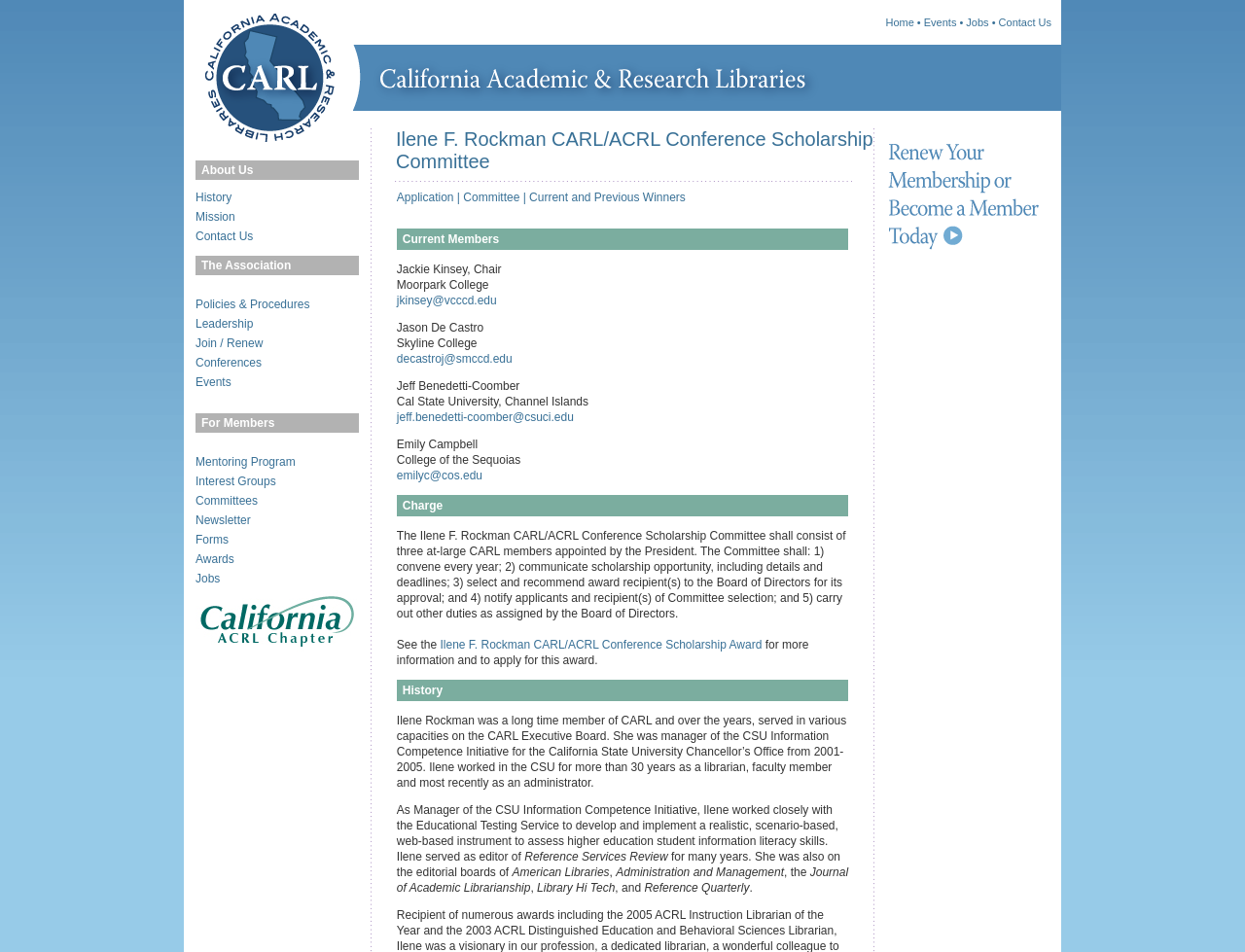Using the webpage screenshot and the element description Current and Previous Winners, determine the bounding box coordinates. Specify the coordinates in the format (top-left x, top-left y, bottom-right x, bottom-right y) with values ranging from 0 to 1.

[0.425, 0.2, 0.551, 0.215]